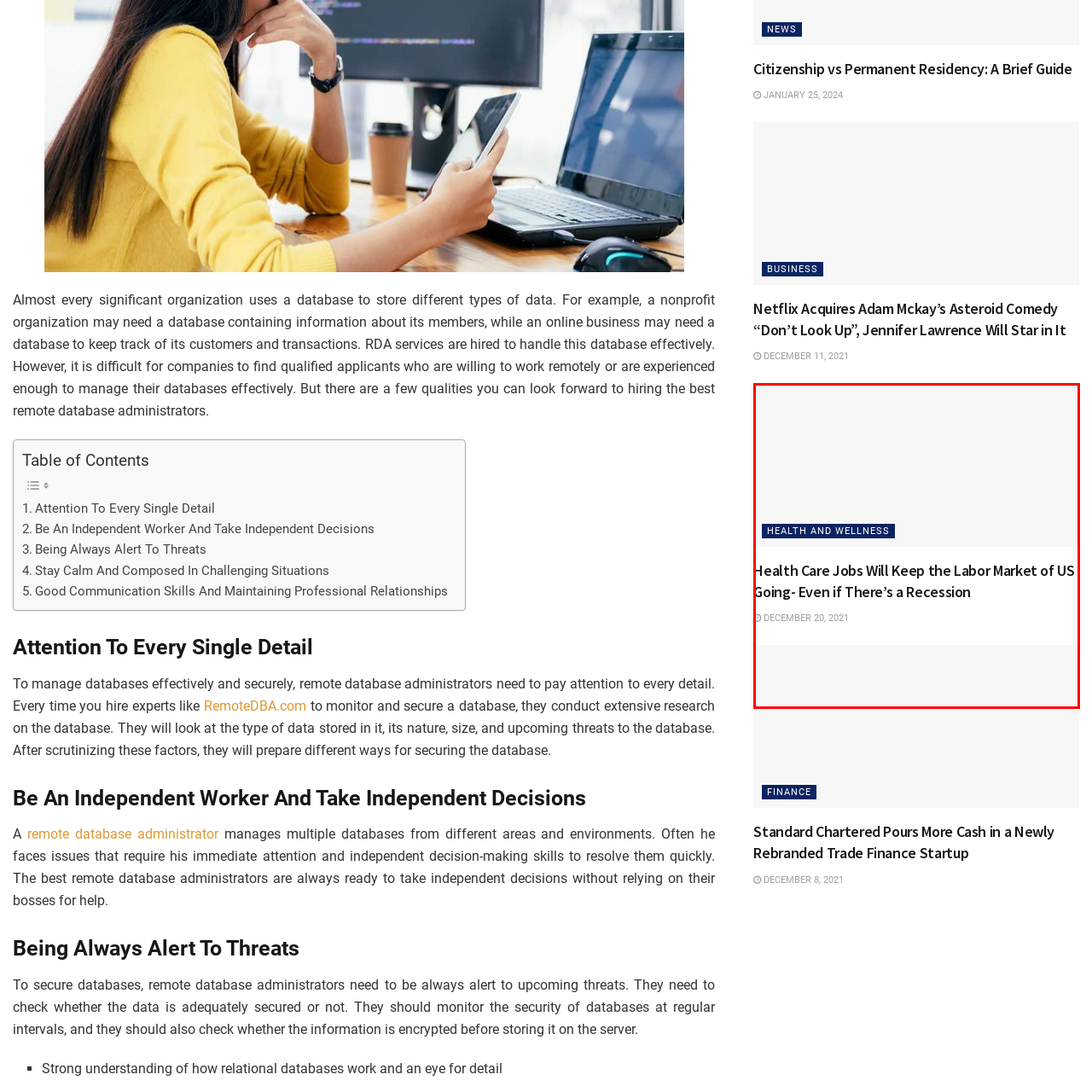Examine the image within the red border and provide a concise answer: What is the main topic of the news article?

Health Care Jobs